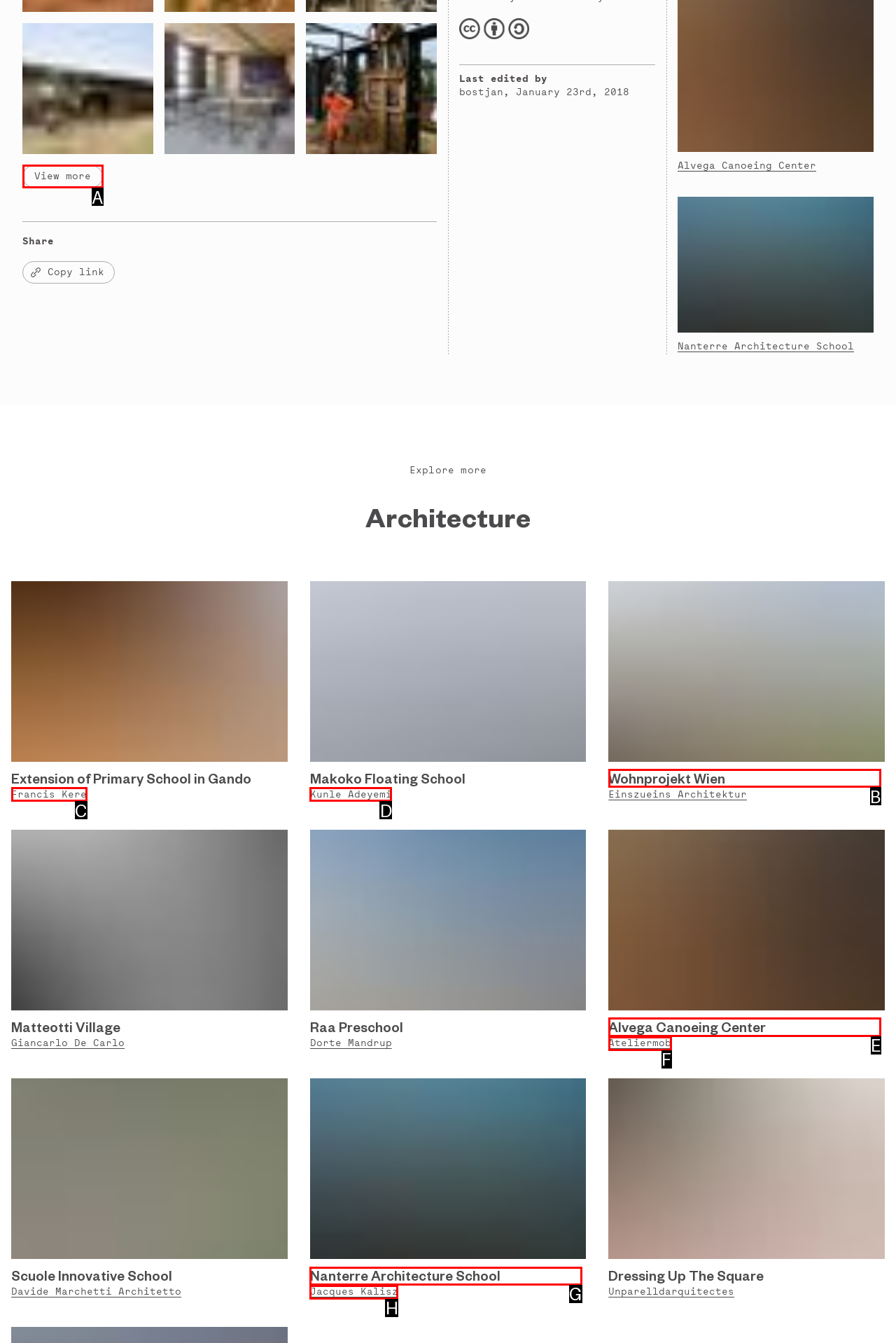Choose the letter of the UI element necessary for this task: View more
Answer with the correct letter.

A